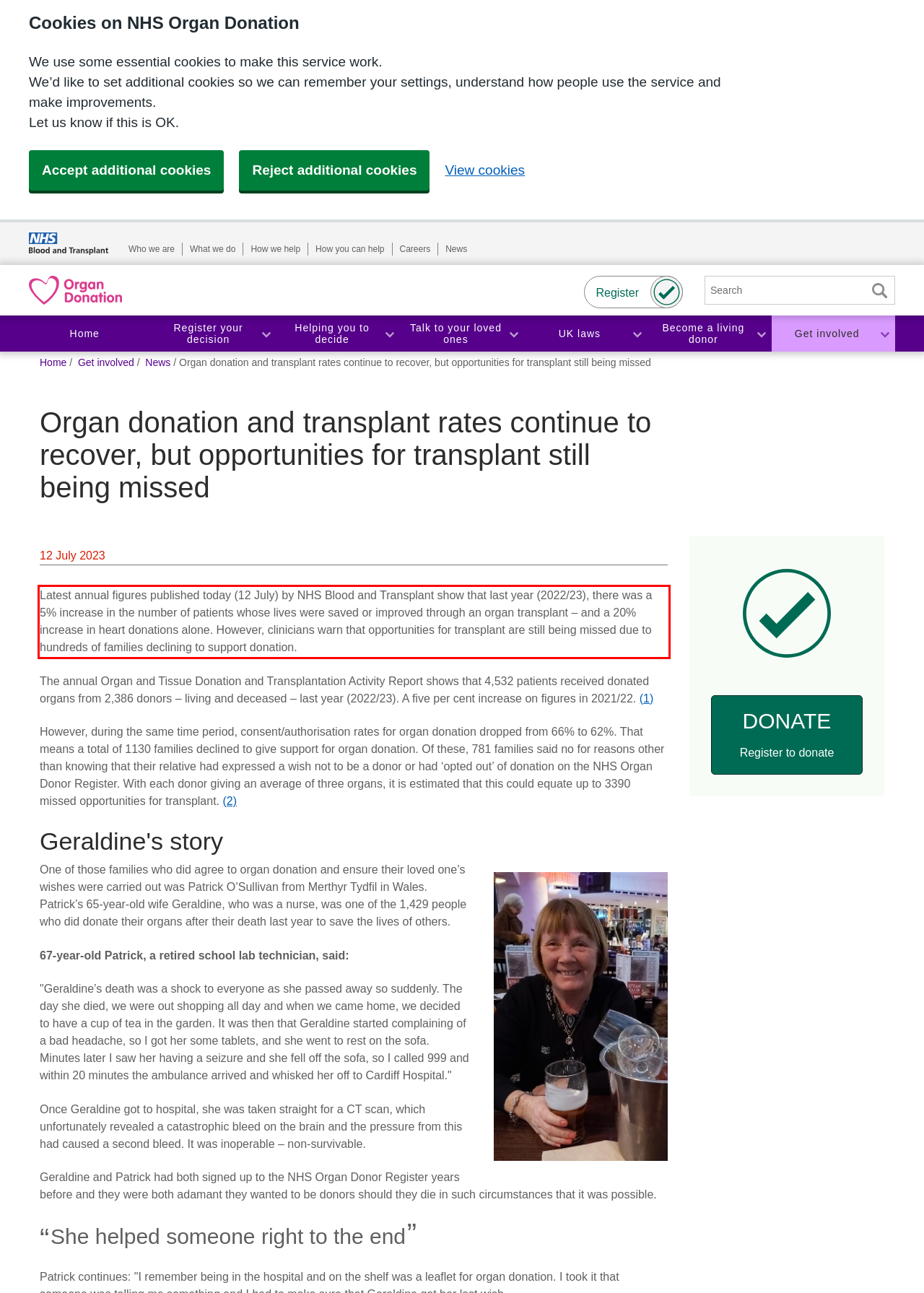You are provided with a webpage screenshot that includes a red rectangle bounding box. Extract the text content from within the bounding box using OCR.

Latest annual figures published today (12 July) by NHS Blood and Transplant show that last year (2022/23), there was a 5% increase in the number of patients whose lives were saved or improved through an organ transplant – and a 20% increase in heart donations alone. However, clinicians warn that opportunities for transplant are still being missed due to hundreds of families declining to support donation.